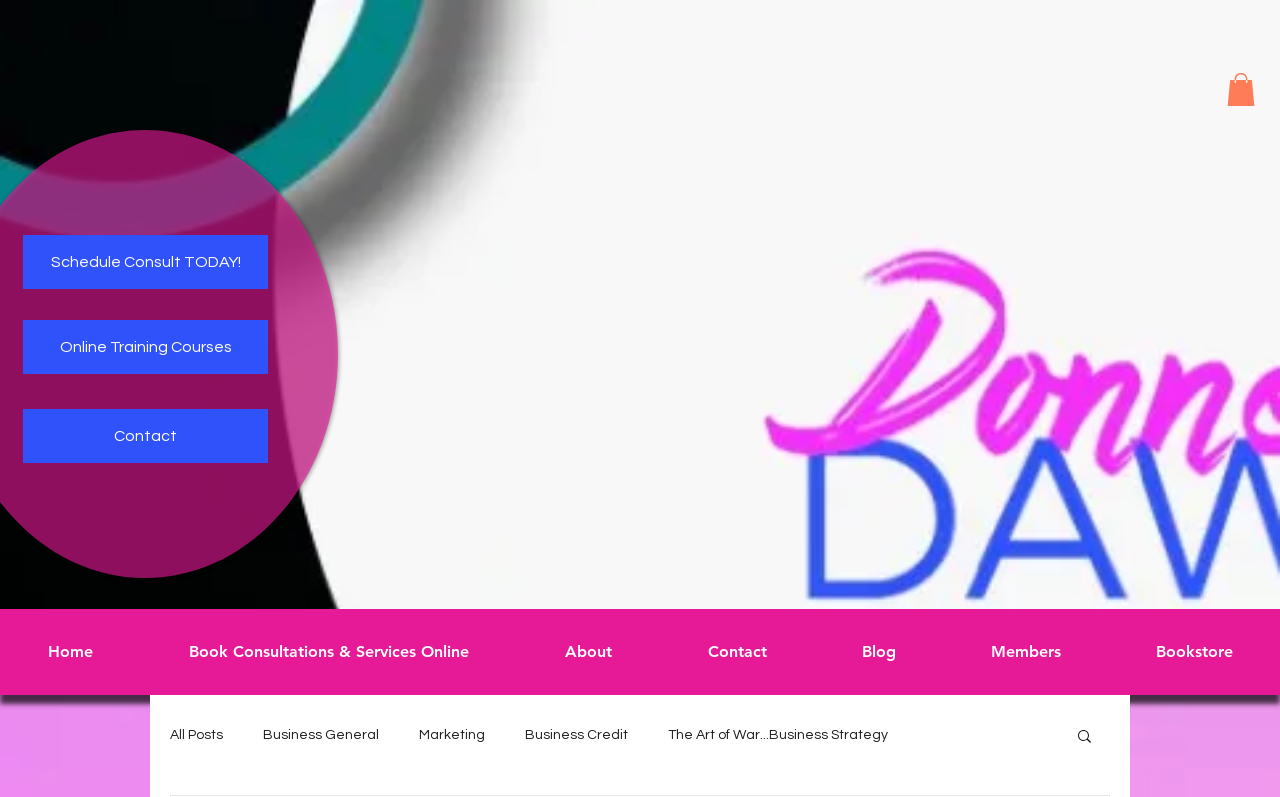Identify the coordinates of the bounding box for the element that must be clicked to accomplish the instruction: "contact us".

[0.018, 0.513, 0.209, 0.581]